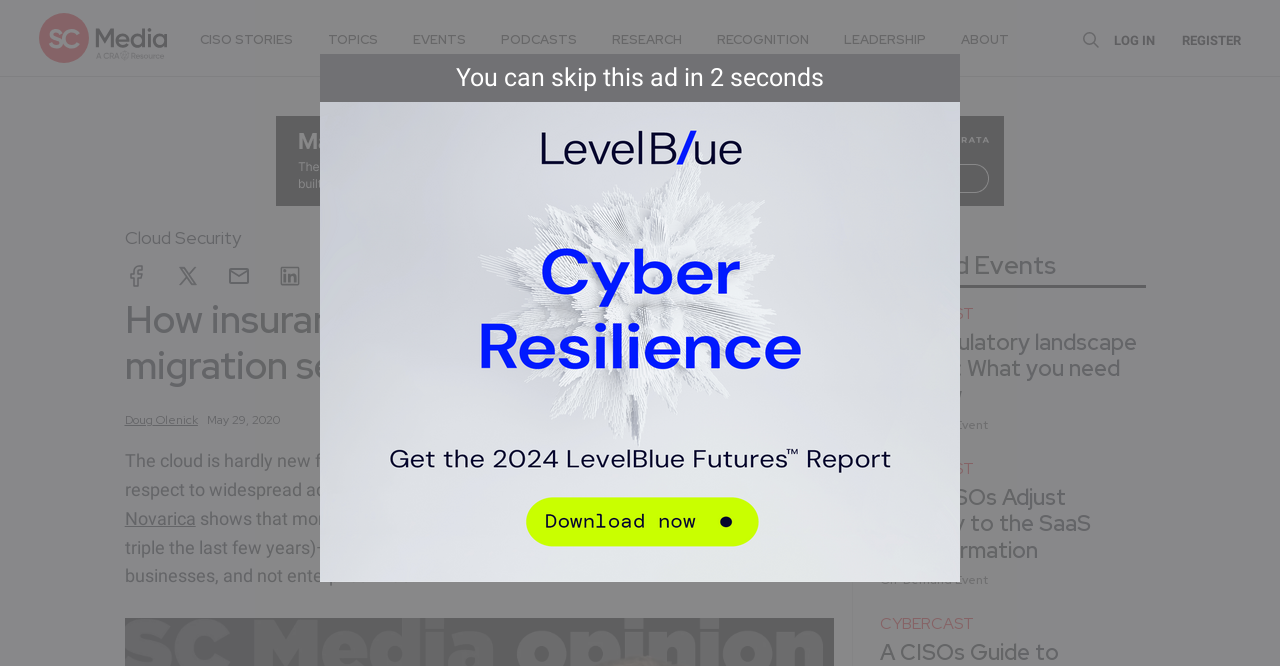What is the topic of the article?
Using the information from the image, give a concise answer in one word or a short phrase.

Cloud migration security